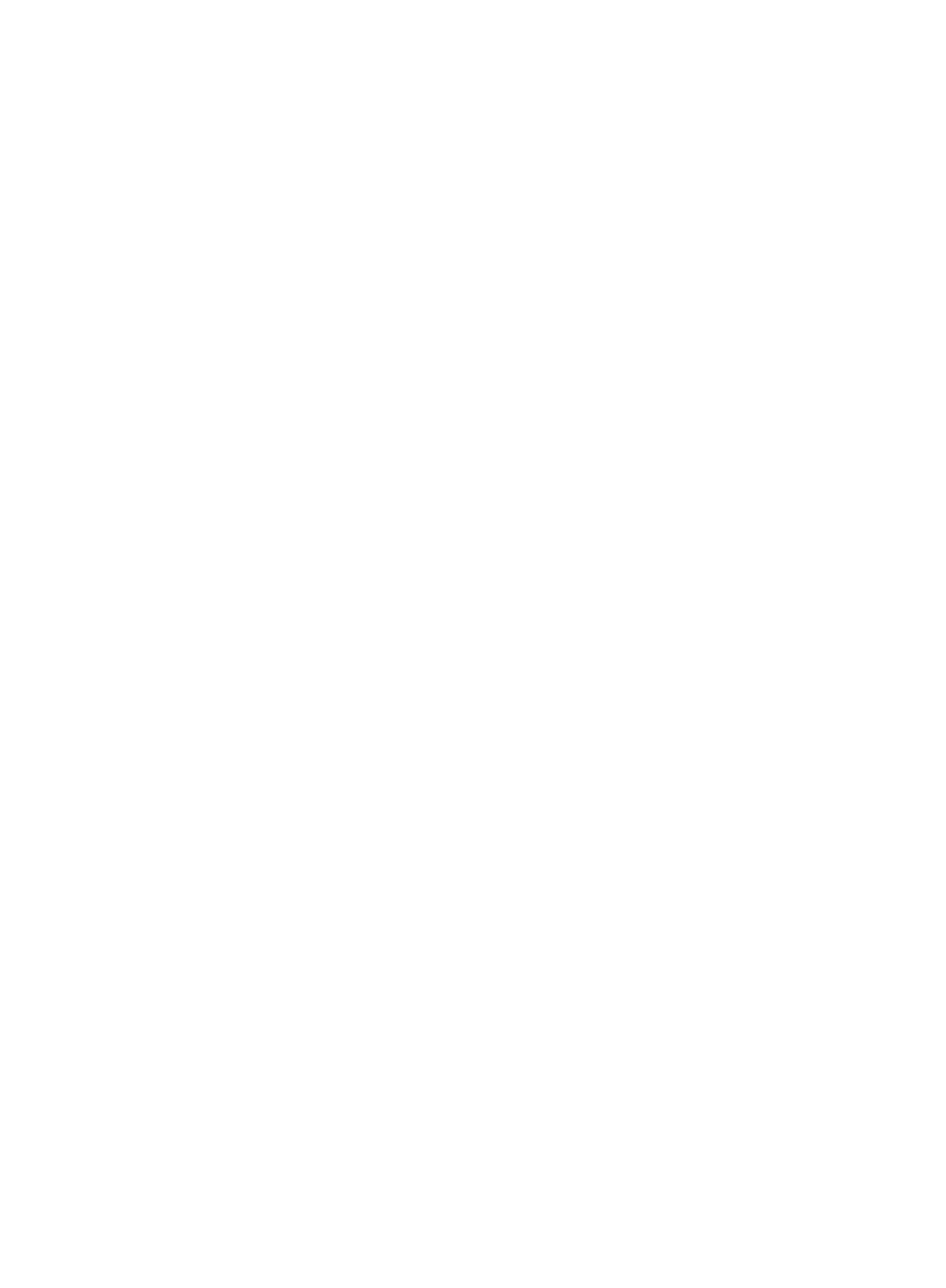How many wines are displayed on this webpage?
Using the visual information, reply with a single word or short phrase.

8